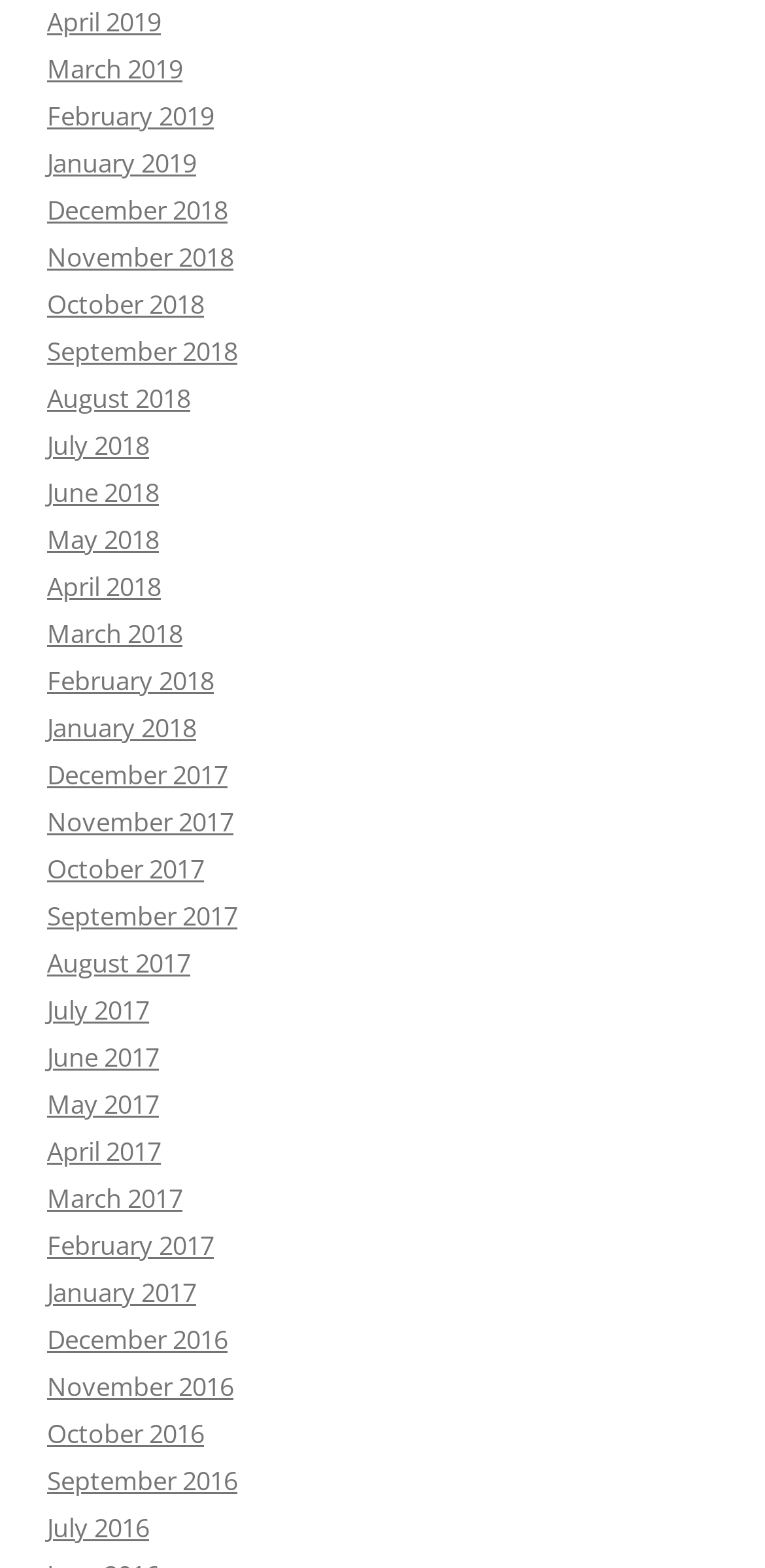Provide the bounding box coordinates for the area that should be clicked to complete the instruction: "view April 2019".

[0.062, 0.003, 0.21, 0.025]